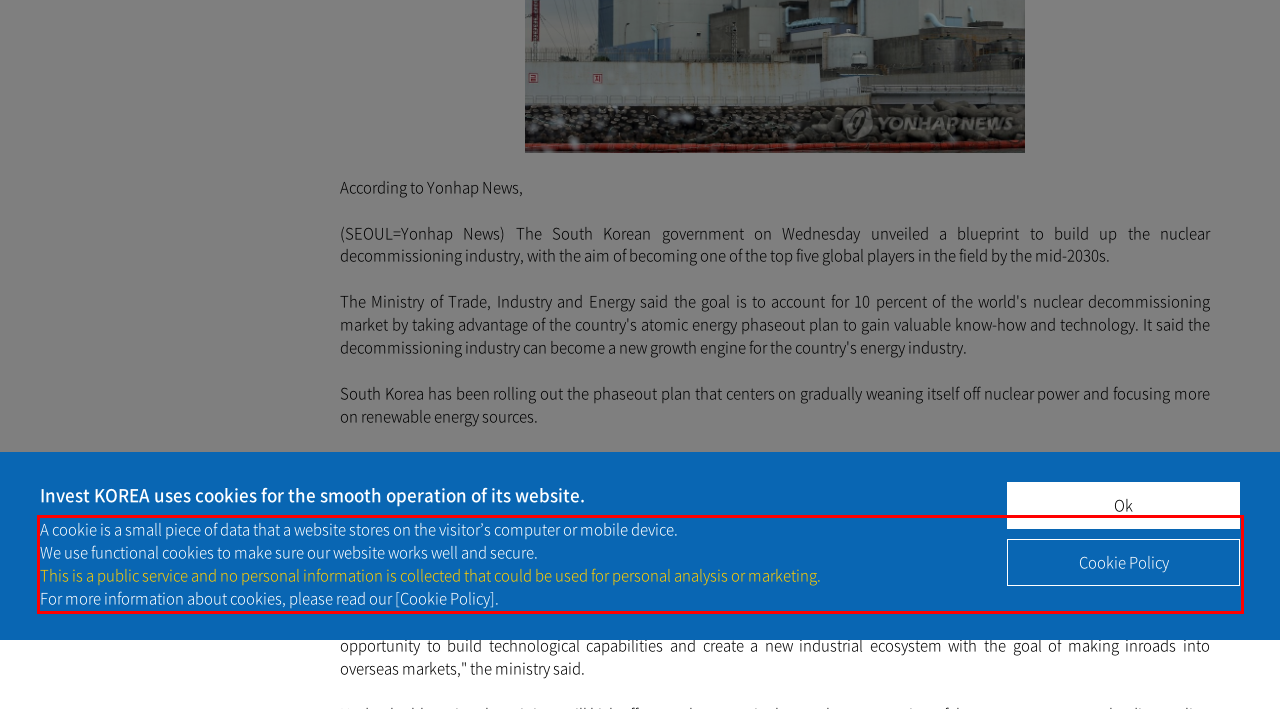Please look at the webpage screenshot and extract the text enclosed by the red bounding box.

A cookie is a small piece of data that a website stores on the visitor’s computer or mobile device. We use functional cookies to make sure our website works well and secure. This is a public service and no personal information is collected that could be used for personal analysis or marketing. For more information about cookies, please read our [Cookie Policy].